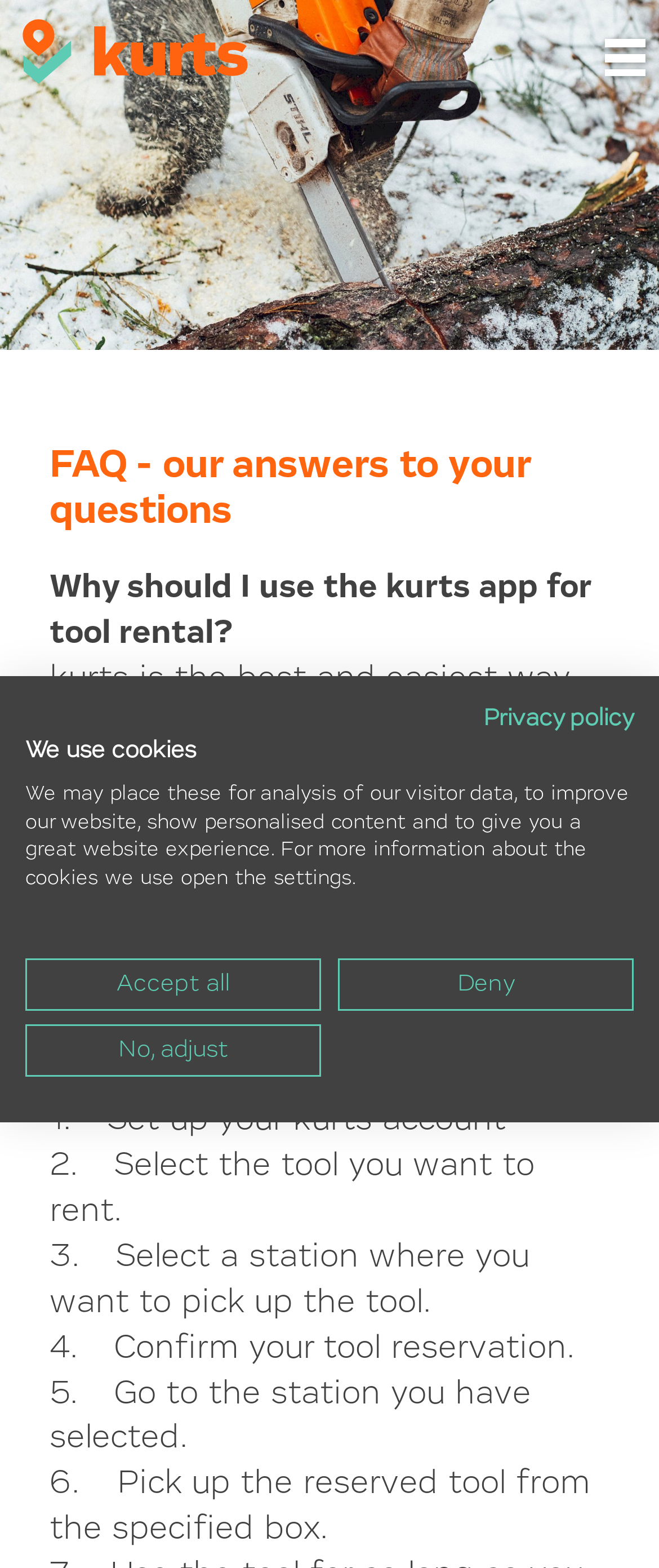What is the purpose of the 'Accept all' button?
Based on the visual details in the image, please answer the question thoroughly.

The 'Accept all' button is likely related to cookie settings, allowing users to accept all cookies used on the website for analysis, personalization, and improving the website experience.